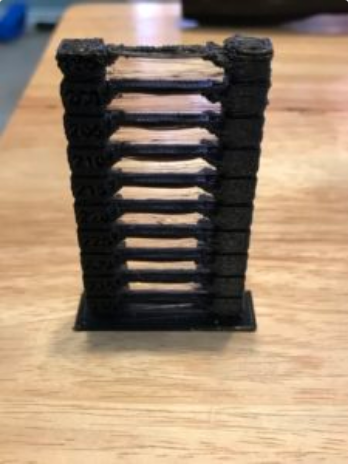Illustrate the scene in the image with a detailed description.

The image showcases a 3D printed temperature calibration tower designed for use with PrusaSlicer software. This structure features a series of stacked layers with clearly defined increments, illustrating temperature markers at 5-degree intervals. The tower is printed upright and contains a solid base to provide stability. It serves as a practical tool for calibrating the temperature settings of 3D printers, ensuring optimal performance and preventing issues such as cold extrusions. The background suggests a workspace environment, further emphasizing its practical application in 3D printing projects.